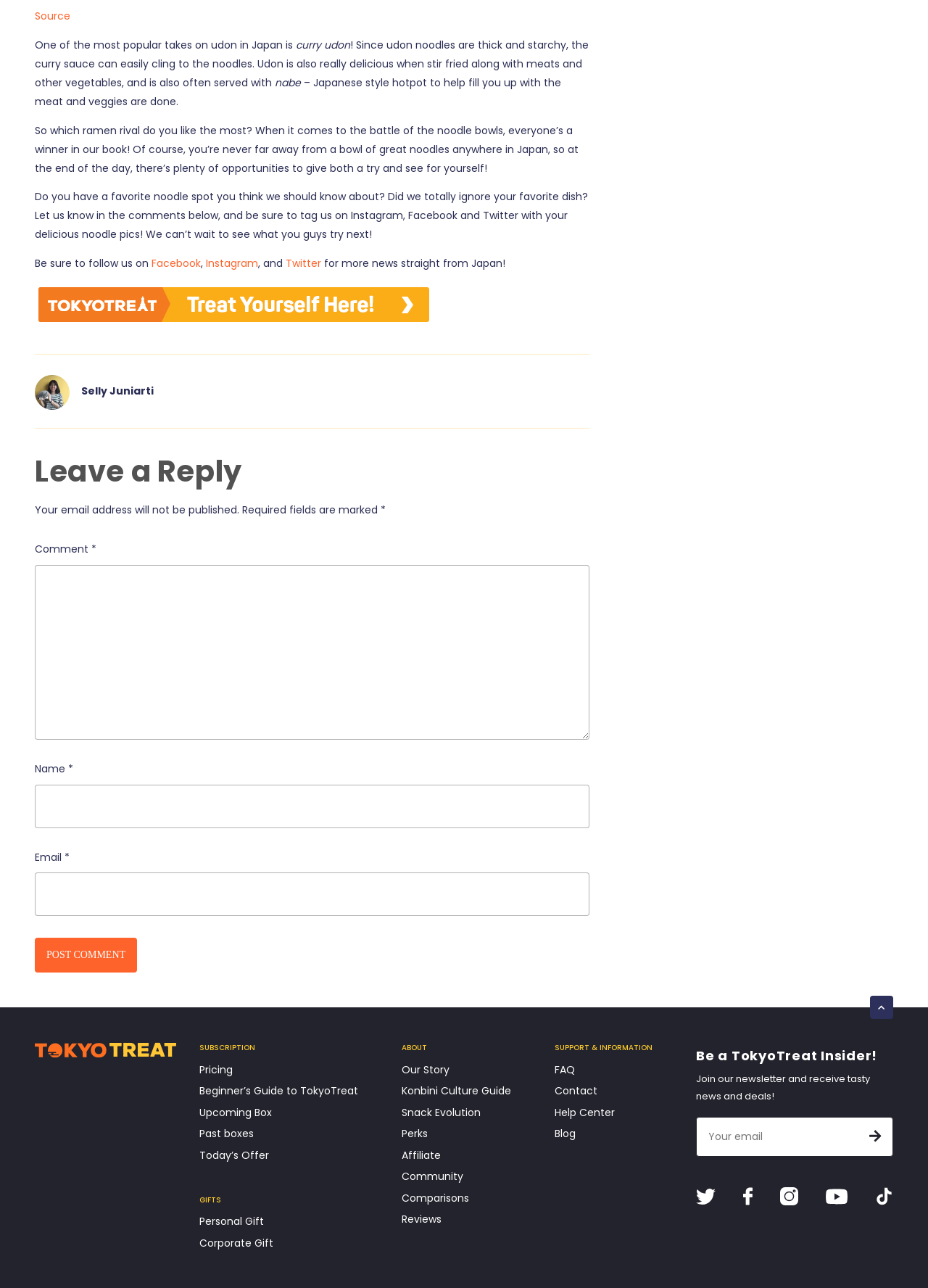What is the name of the author of the article?
Answer the question with a thorough and detailed explanation.

The author of the article is Selly Juniarti, whose name is displayed below the article title, along with their avatar image.